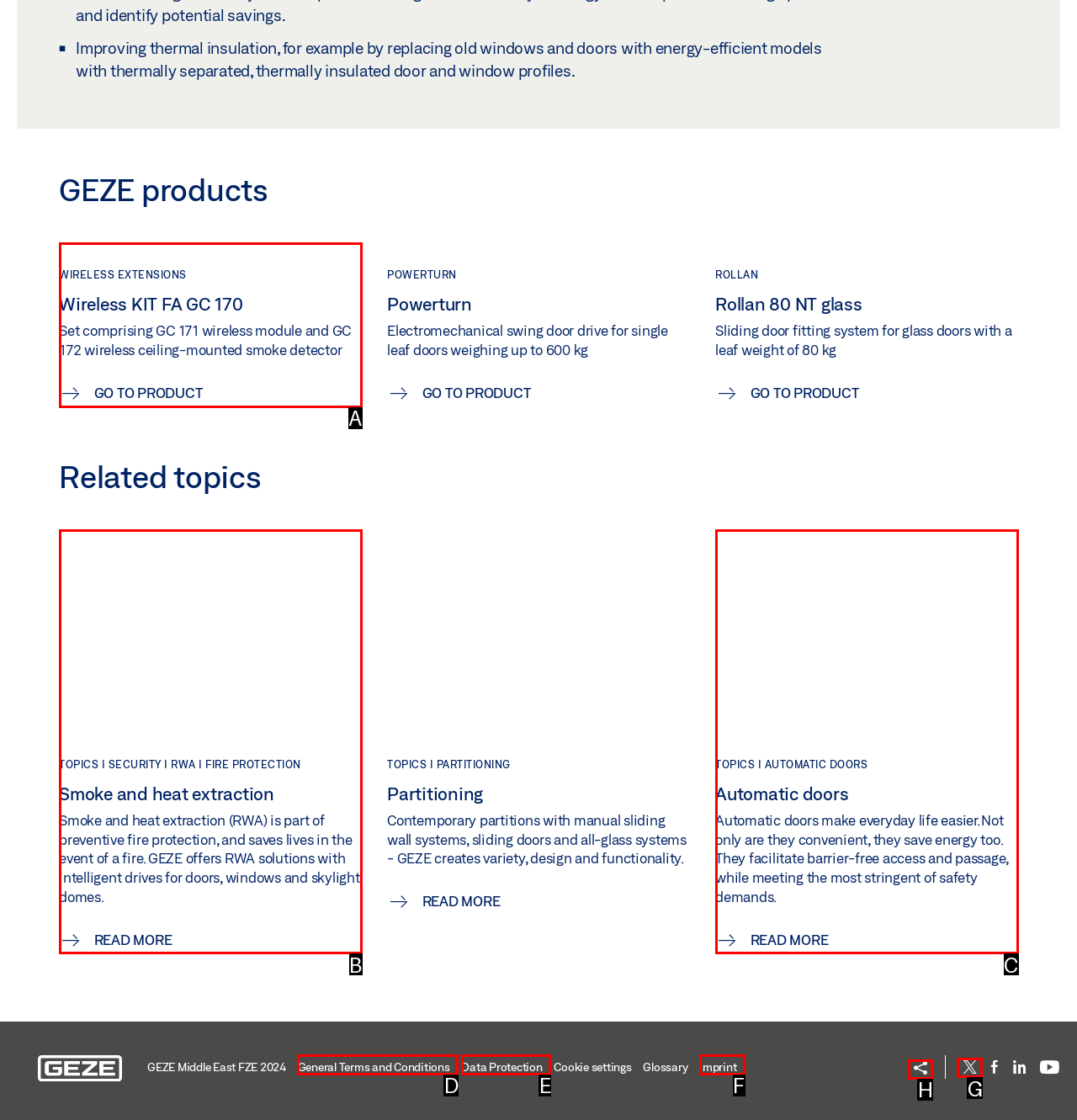Identify the HTML element I need to click to complete this task: Go to Wireless KIT FA GC 170 product Provide the option's letter from the available choices.

A